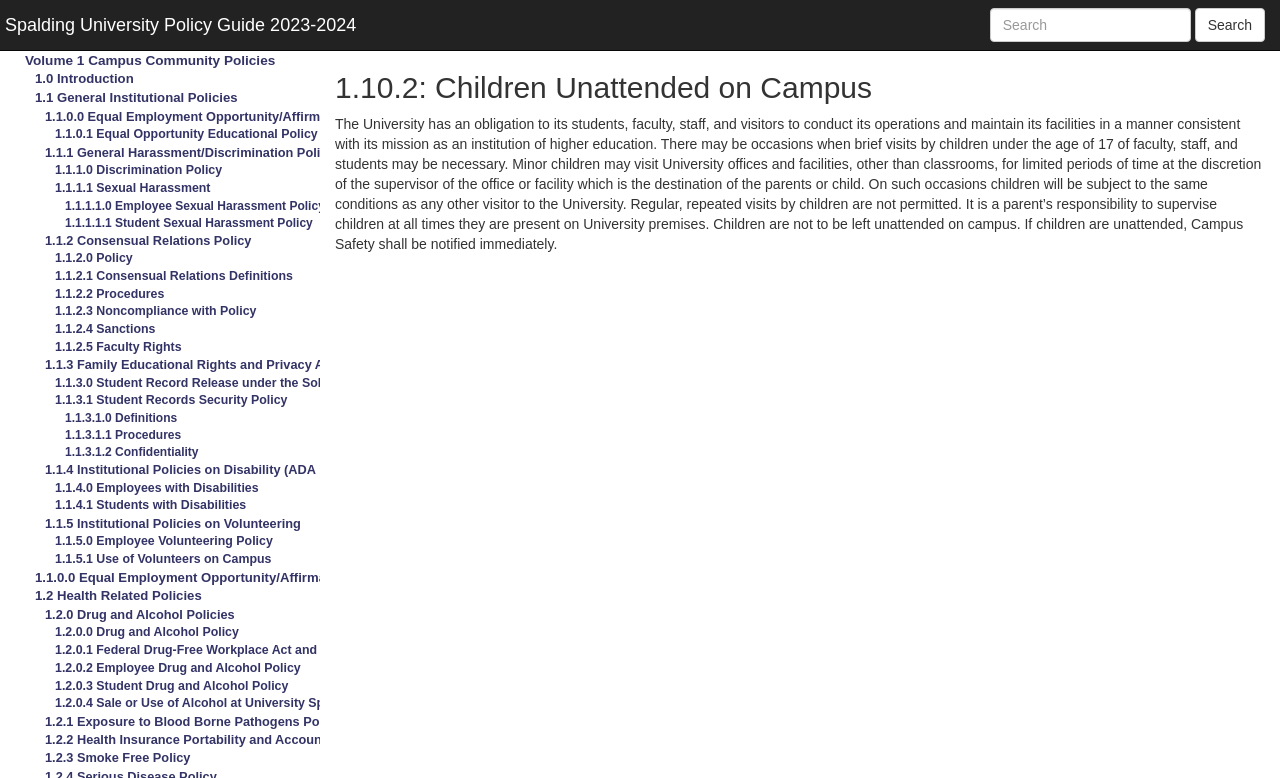Who is responsible for supervising children on campus?
Based on the image, respond with a single word or phrase.

Parents